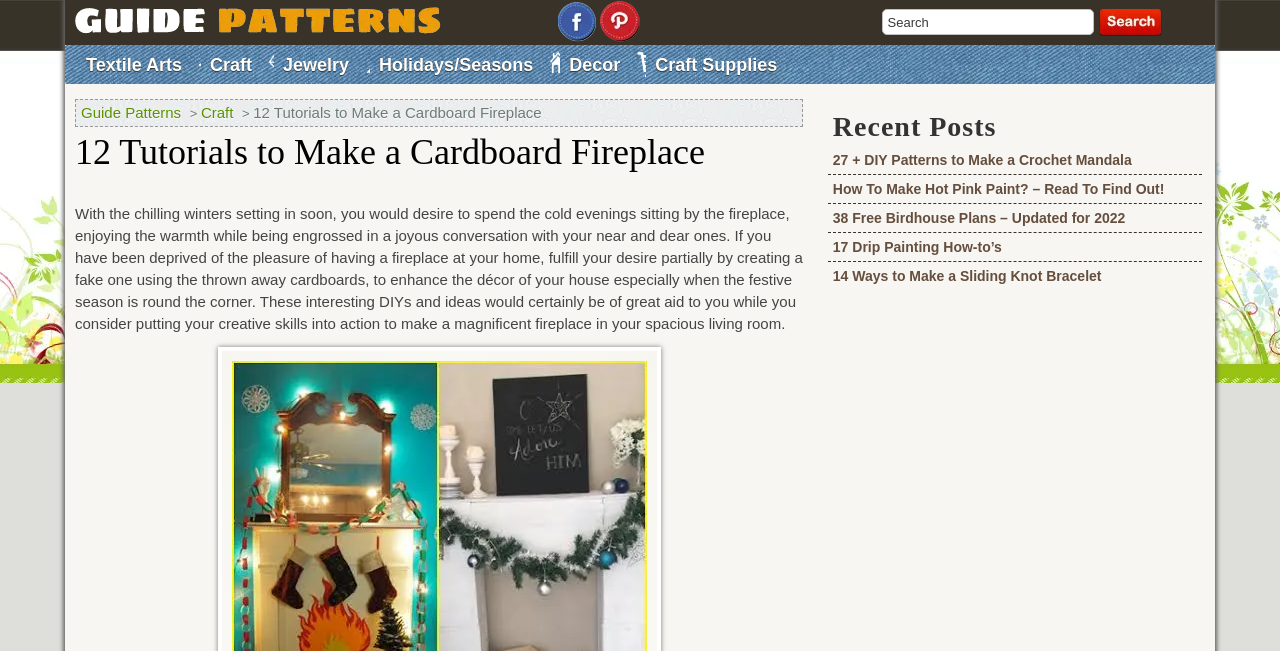Please provide a comprehensive answer to the question below using the information from the image: What type of arts is mentioned on this webpage?

The static text 'Textile Arts' is present on the webpage, indicating that this type of art is mentioned.